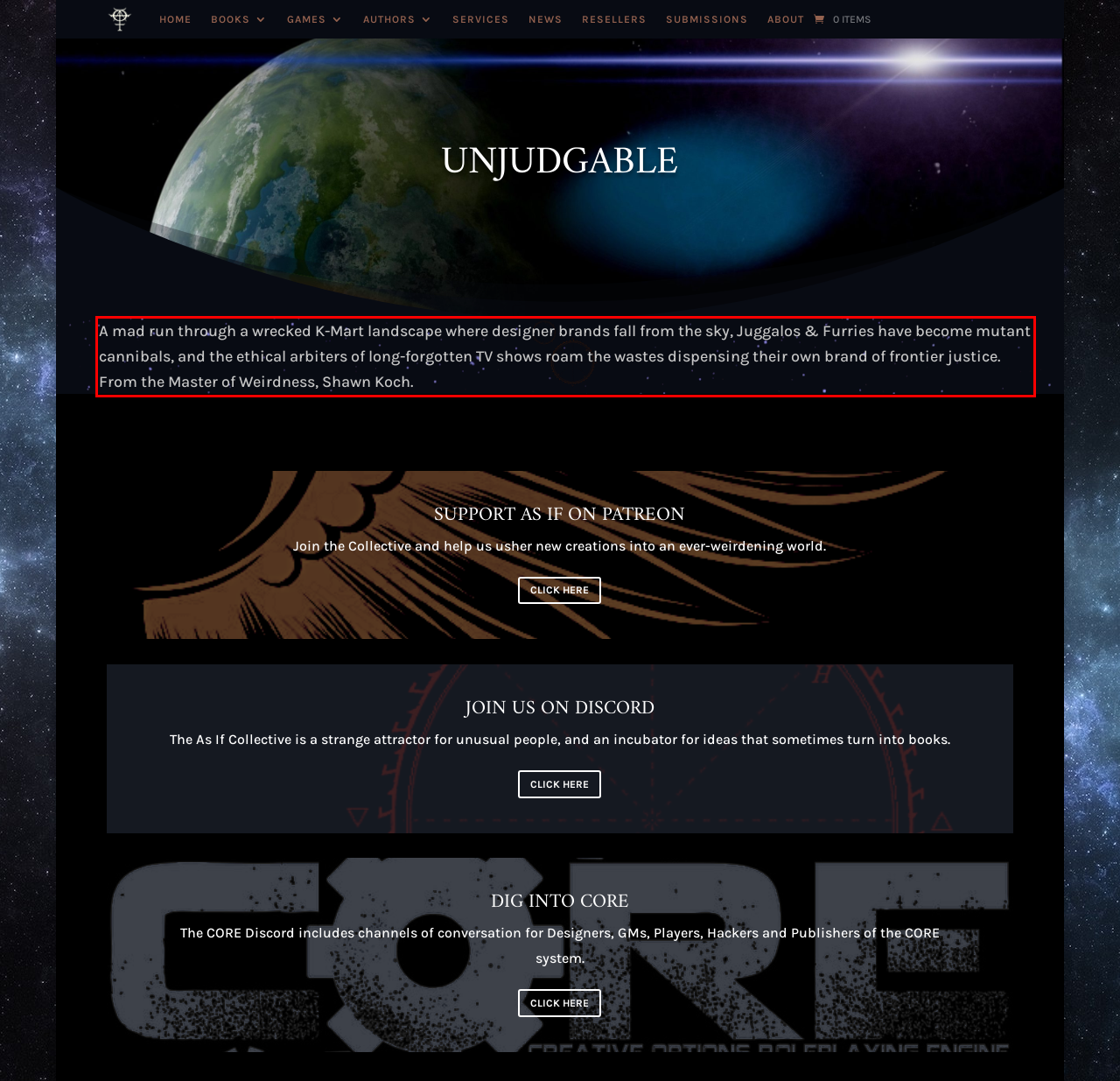With the provided screenshot of a webpage, locate the red bounding box and perform OCR to extract the text content inside it.

A mad run through a wrecked K-Mart landscape where designer brands fall from the sky, Juggalos & Furries have become mutant cannibals, and the ethical arbiters of long-forgotten TV shows roam the wastes dispensing their own brand of frontier justice. From the Master of Weirdness, Shawn Koch.